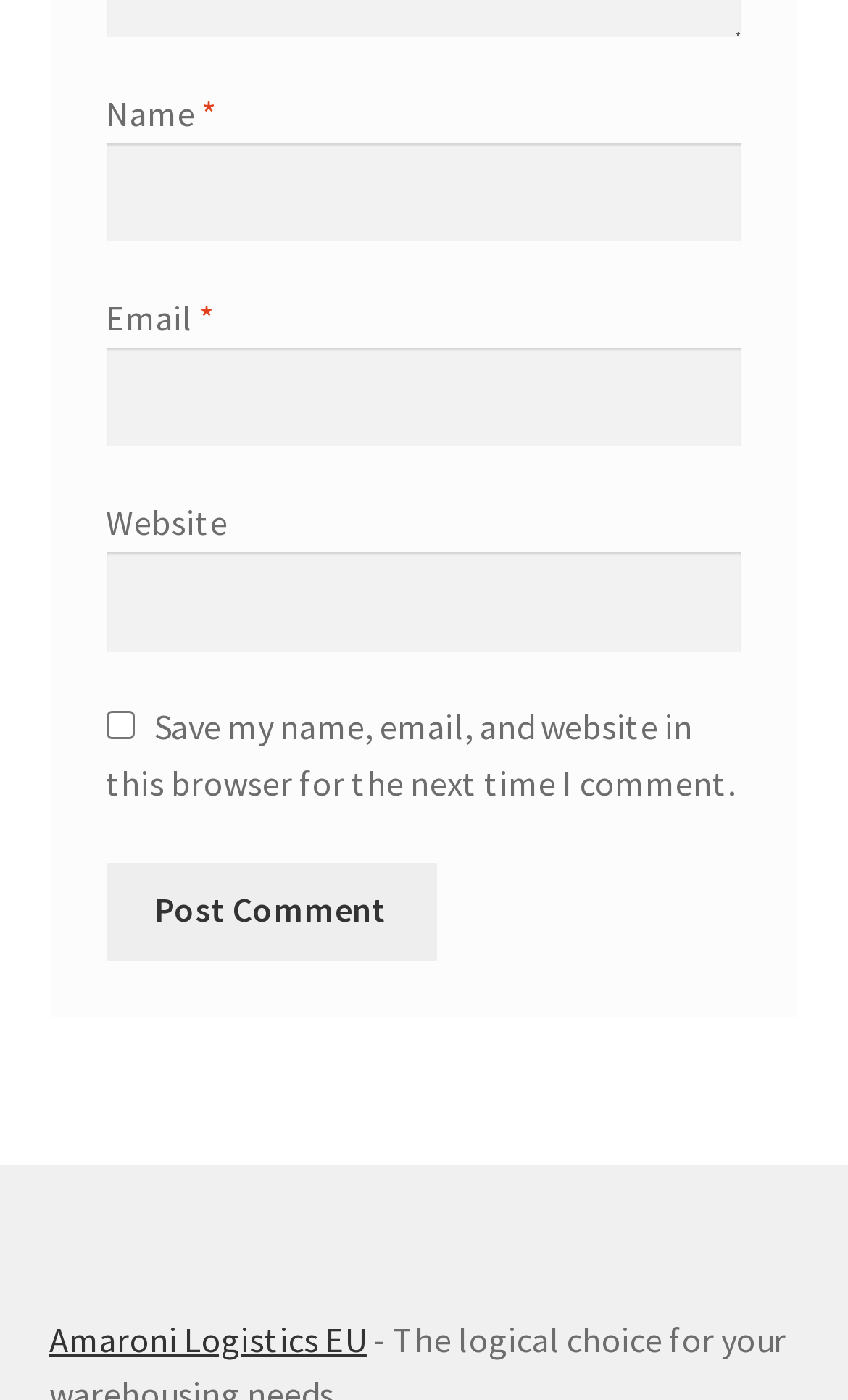Respond to the following query with just one word or a short phrase: 
What is the text of the link at the bottom of the page?

Amaroni Logistics EU